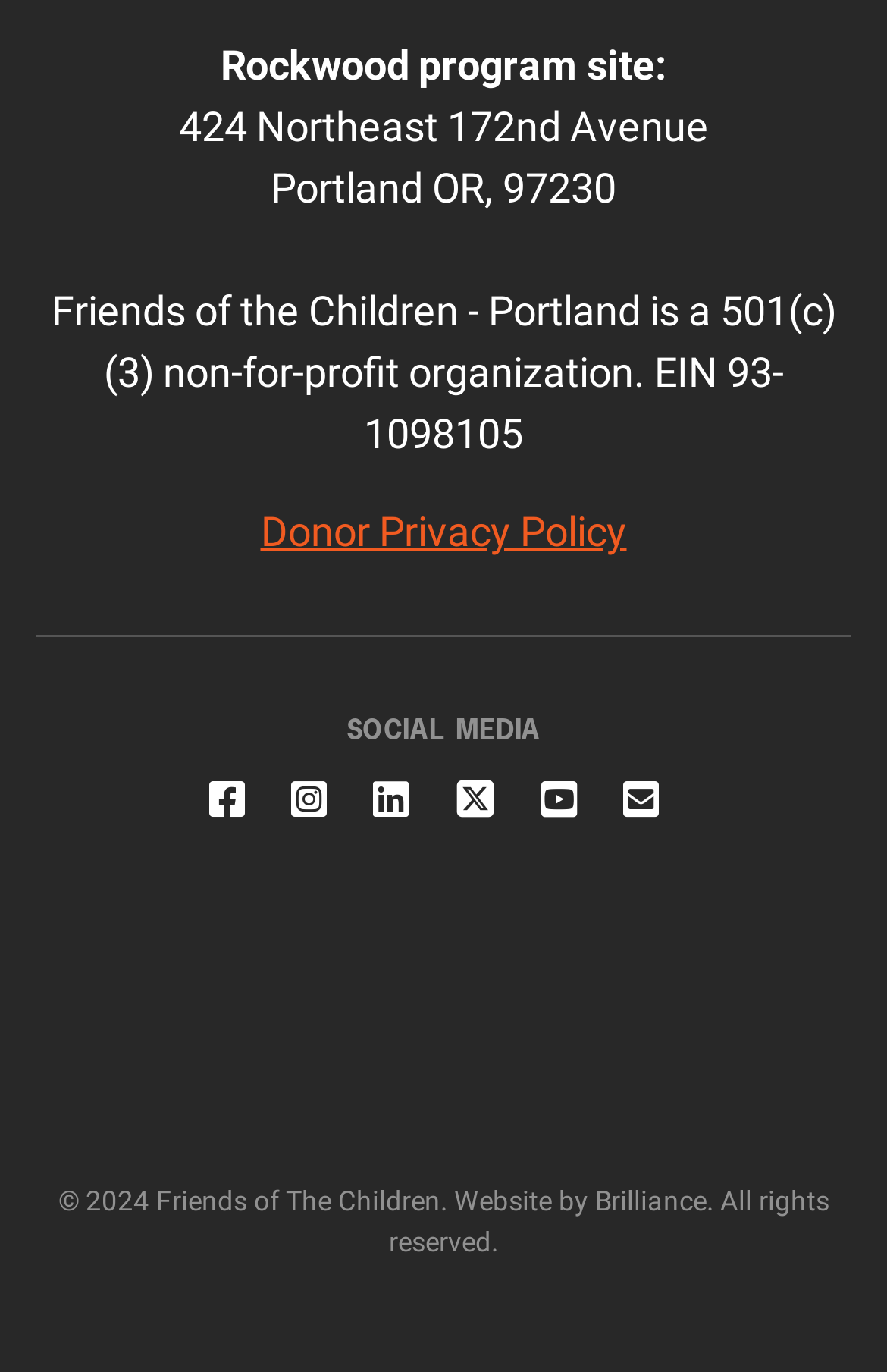Please identify the bounding box coordinates of the region to click in order to complete the given instruction: "Visit Donor Privacy Policy". The coordinates should be four float numbers between 0 and 1, i.e., [left, top, right, bottom].

[0.294, 0.371, 0.706, 0.405]